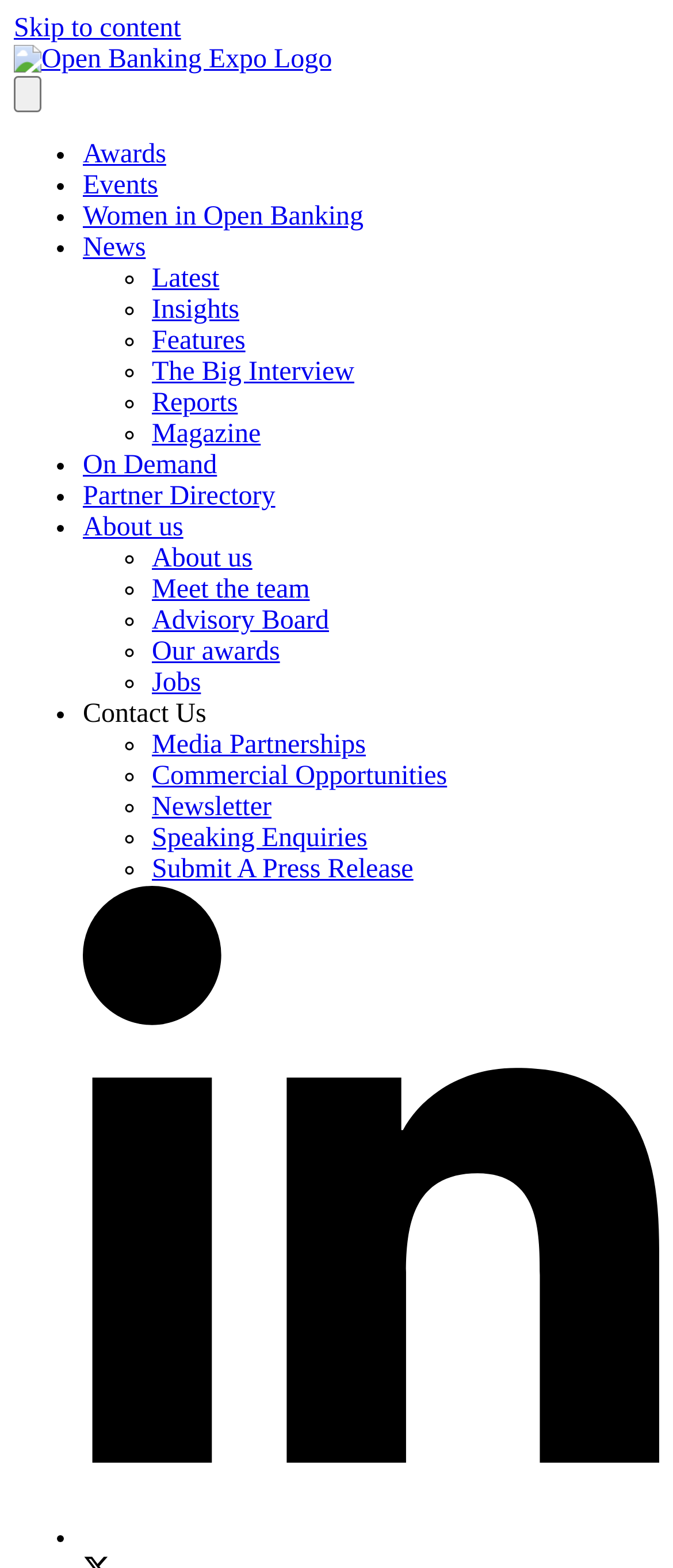Determine the bounding box for the described HTML element: "Women in Open Banking". Ensure the coordinates are four float numbers between 0 and 1 in the format [left, top, right, bottom].

[0.123, 0.129, 0.54, 0.148]